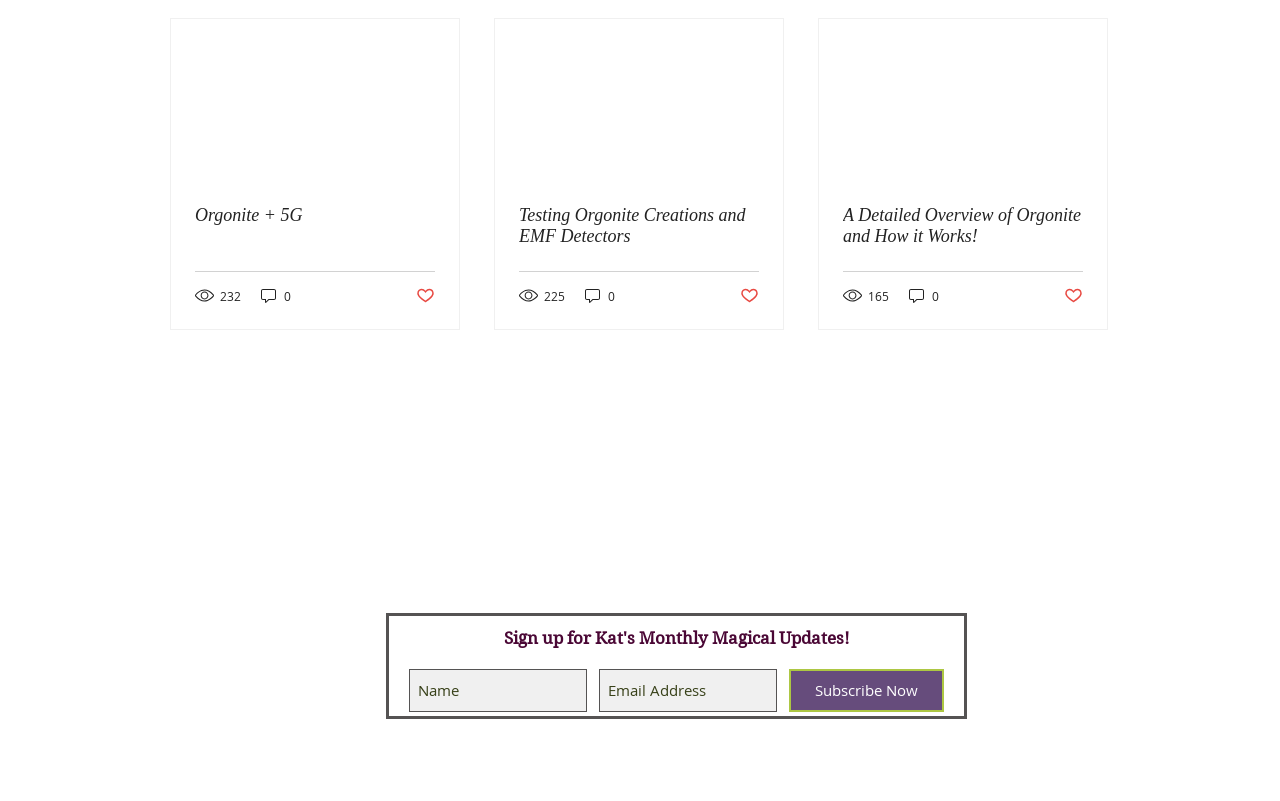Locate the bounding box coordinates of the element that needs to be clicked to carry out the instruction: "View the 'Testing Orgonite Creations and EMF Detectors' post". The coordinates should be given as four float numbers ranging from 0 to 1, i.e., [left, top, right, bottom].

[0.405, 0.256, 0.593, 0.308]